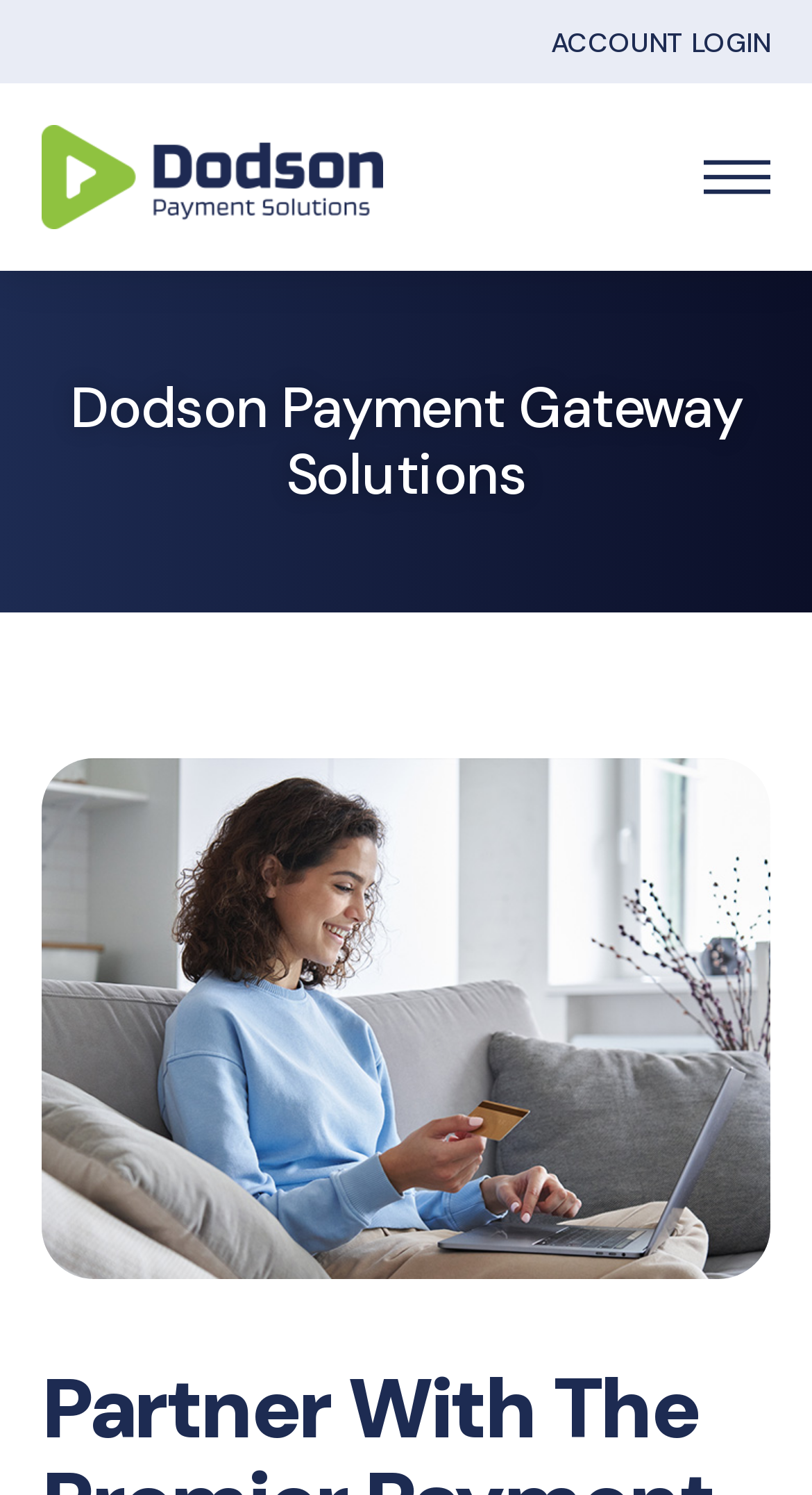Kindly respond to the following question with a single word or a brief phrase: 
Is there a login feature on the webpage?

Yes